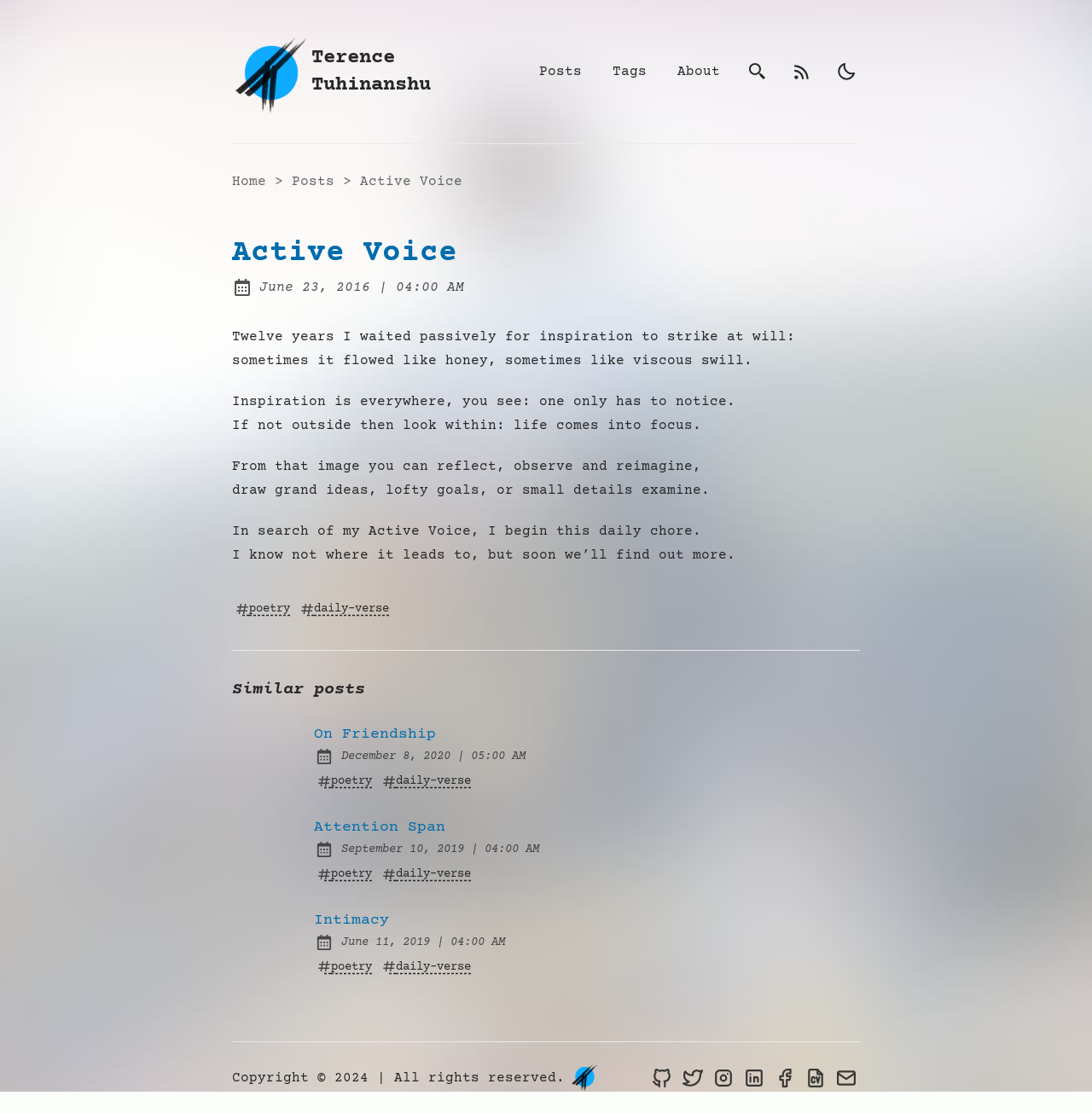Find the bounding box coordinates of the area that needs to be clicked in order to achieve the following instruction: "search for something". The coordinates should be specified as four float numbers between 0 and 1, i.e., [left, top, right, bottom].

[0.681, 0.052, 0.706, 0.077]